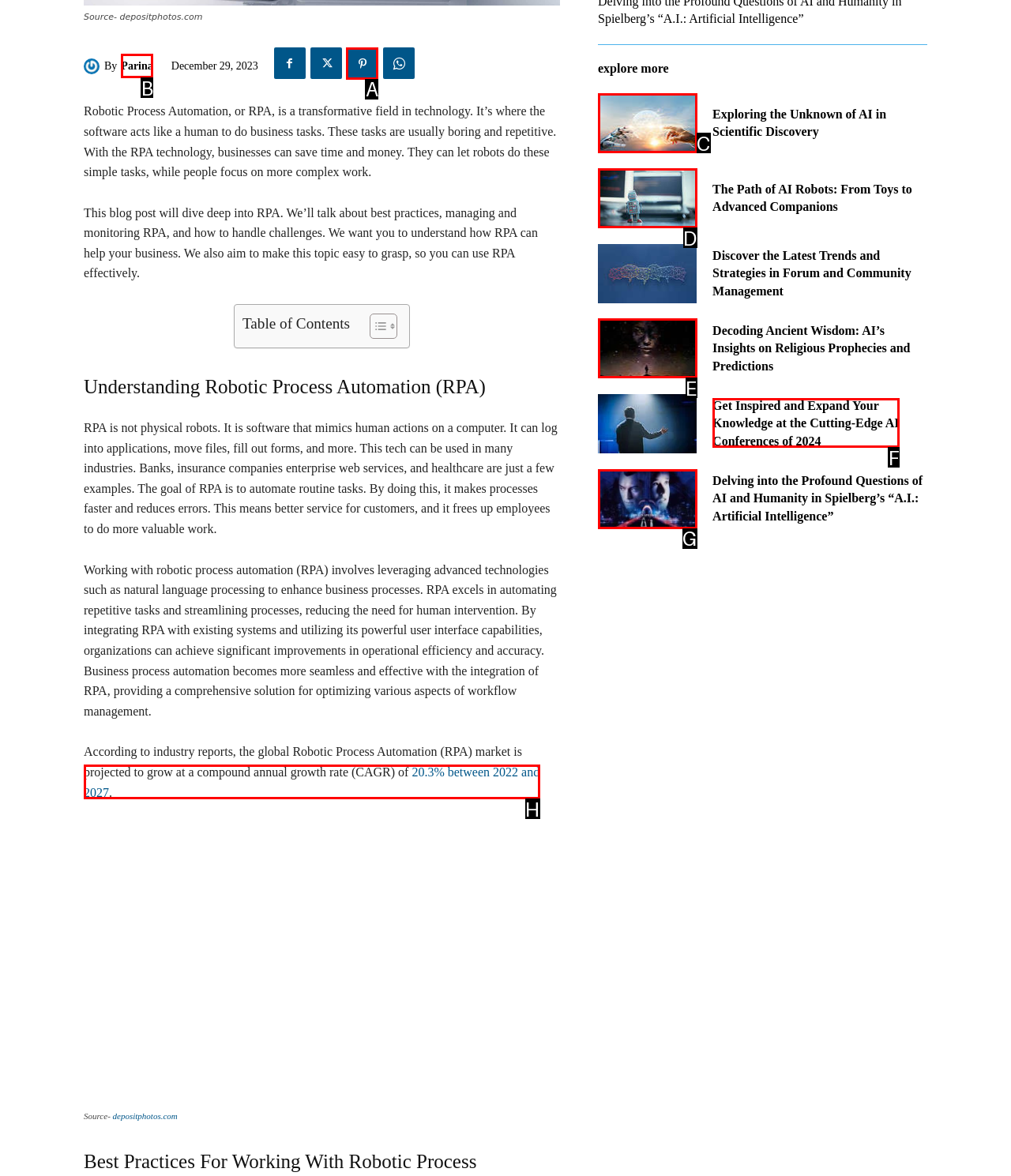Identify the matching UI element based on the description: 20.3% between 2022 and 2027
Reply with the letter from the available choices.

H